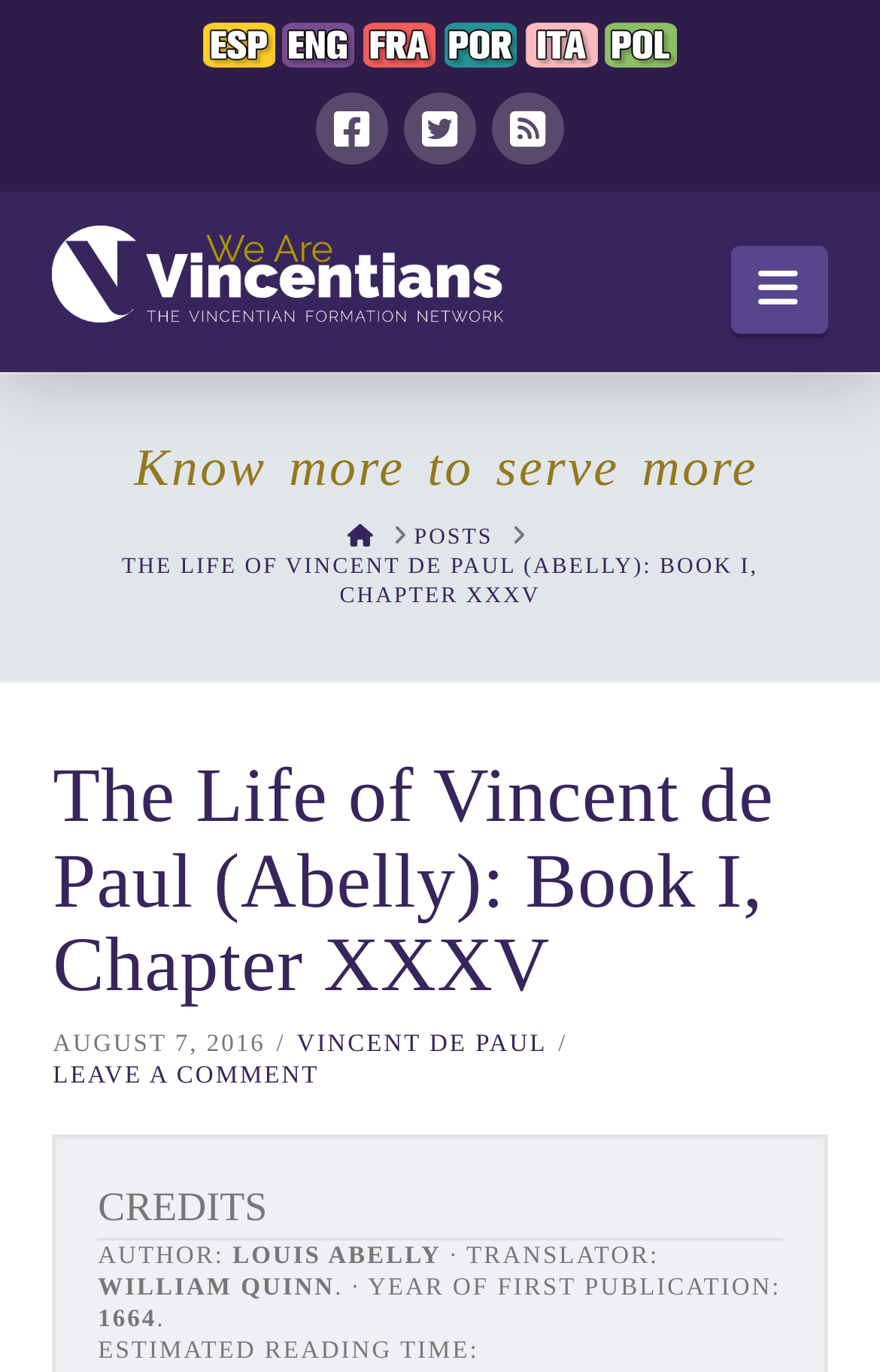Illustrate the webpage with a detailed description.

This webpage appears to be a blog post or an article about the life of Vincent de Paul. At the top of the page, there are several social media links, including Facebook, Twitter, and RSS, positioned horizontally. Below these links, there is a large heading that reads "We are Vincentians" accompanied by an image.

On the left side of the page, there is a navigation menu with a button labeled "Navigation" and a breadcrumb navigation section that shows the current page's location within the website's hierarchy. The breadcrumb navigation section includes links to the home page, posts, and the current chapter of "The Life of Vincent de Paul".

The main content of the page is divided into sections. The first section has a heading that reads "Know more to serve more". Below this heading, there is a section with a heading that reads "The Life of Vincent de Paul (Abelly): Book I, Chapter XXXV". This section includes a time stamp indicating that the post was published on August 7, 2016. There is also a link to "VINCENT DE PAUL" and a link to leave a comment.

At the bottom of the page, there is a section with information about the author, translator, and year of first publication of the book. The estimated reading time is also provided. The text content of the page appears to be a passage from the book, but the exact content is not summarized here.